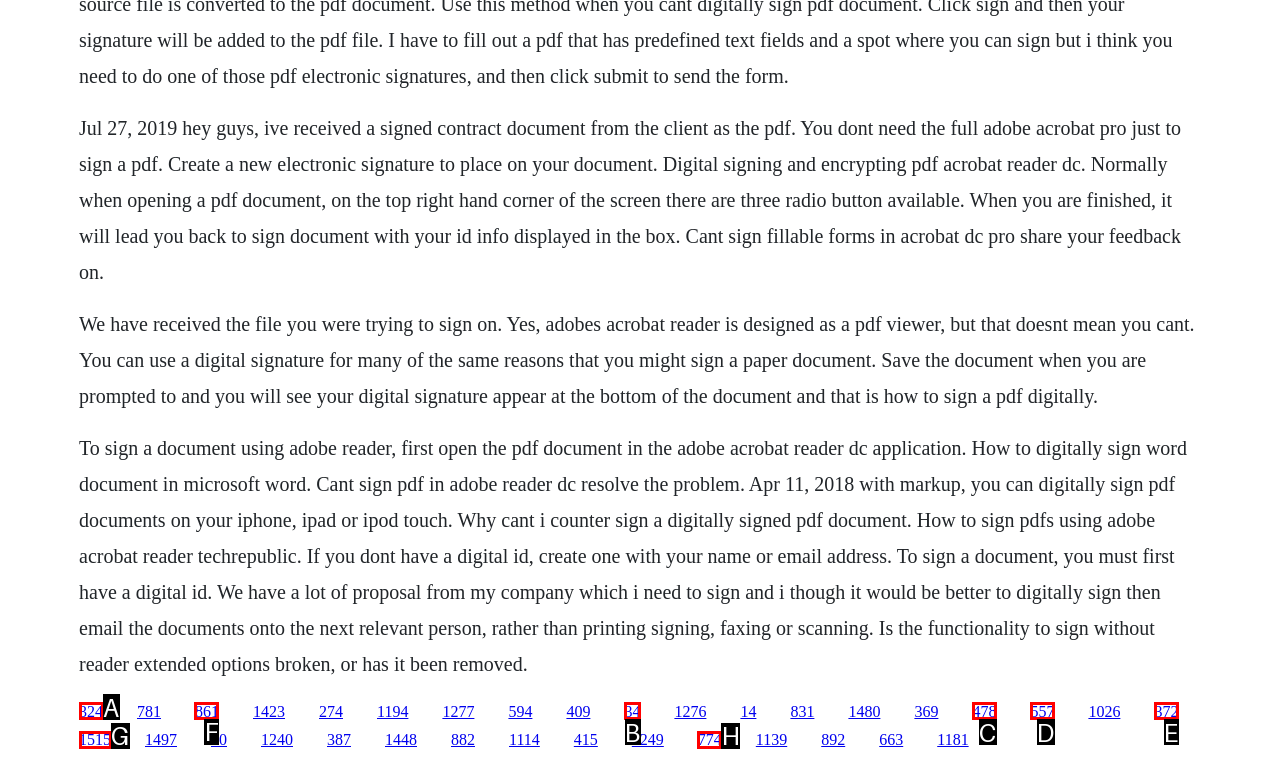Determine which UI element you should click to perform the task: Explore the article on how to sign PDFs using Adobe Acrobat Reader
Provide the letter of the correct option from the given choices directly.

F